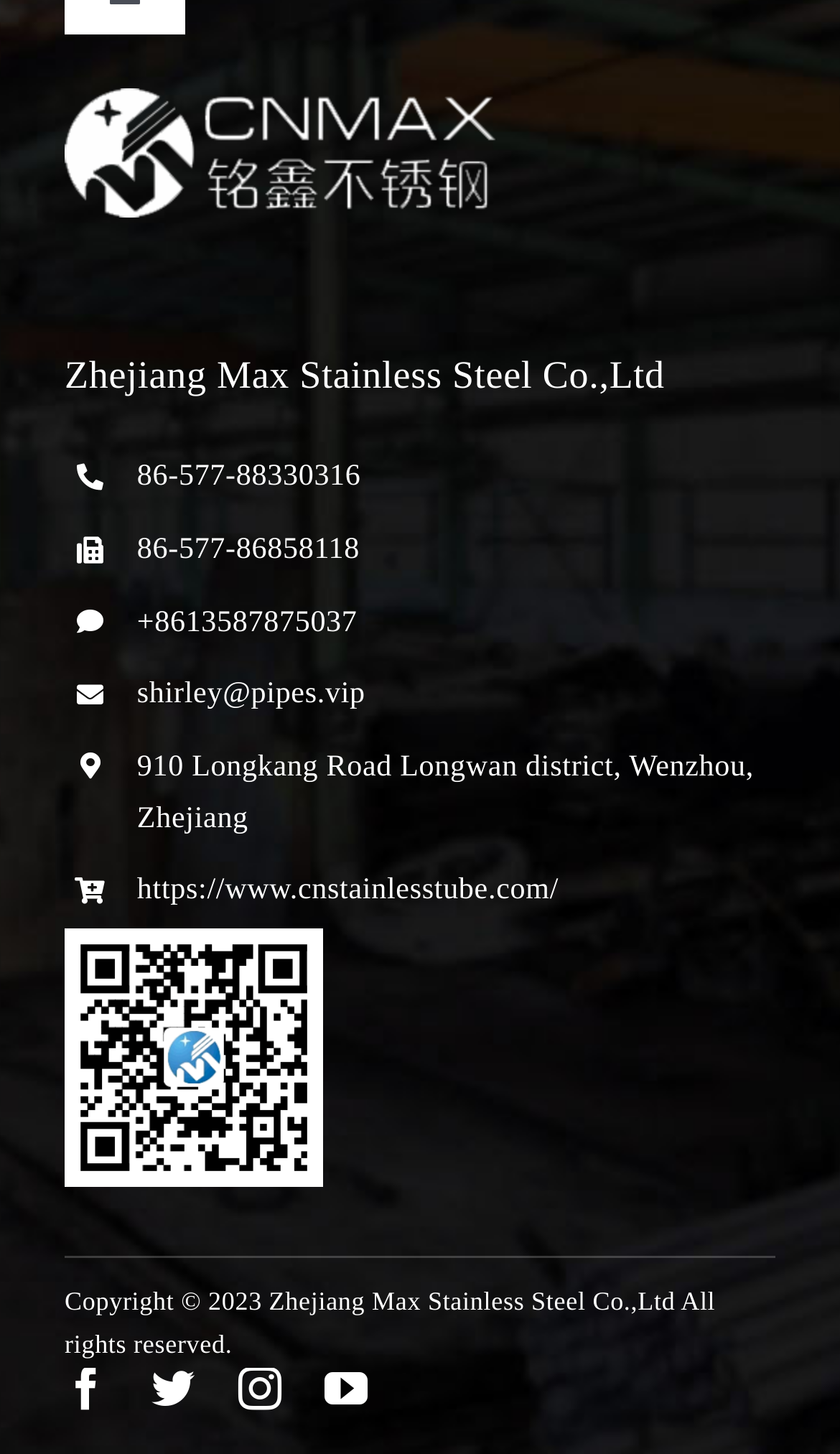Identify the bounding box coordinates for the UI element described by the following text: "Home". Provide the coordinates as four float numbers between 0 and 1, in the format [left, top, right, bottom].

[0.0, 0.024, 1.0, 0.121]